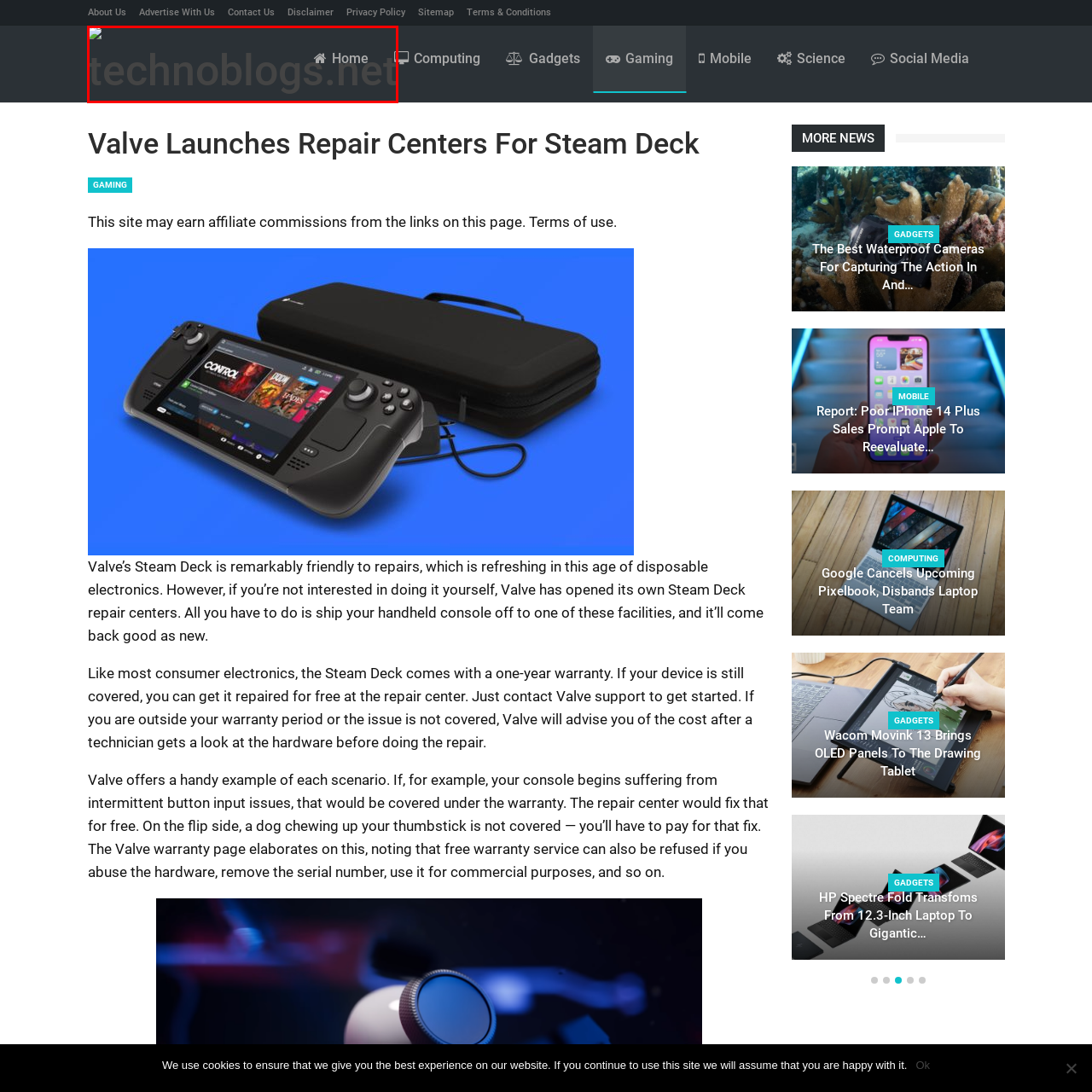Give an in-depth description of the image highlighted with the red boundary.

The image features the logo of "technoblogs.net," a technology-focused website. The logo is positioned prominently, reflecting the site's brand identity. The background appears to be dark, providing contrast that enhances the visibility of the logo. Additionally, the layout suggests that this image is part of the website's header, which includes navigation options such as "Home." This design emphasizes user accessibility and ease of navigation within the site's content.